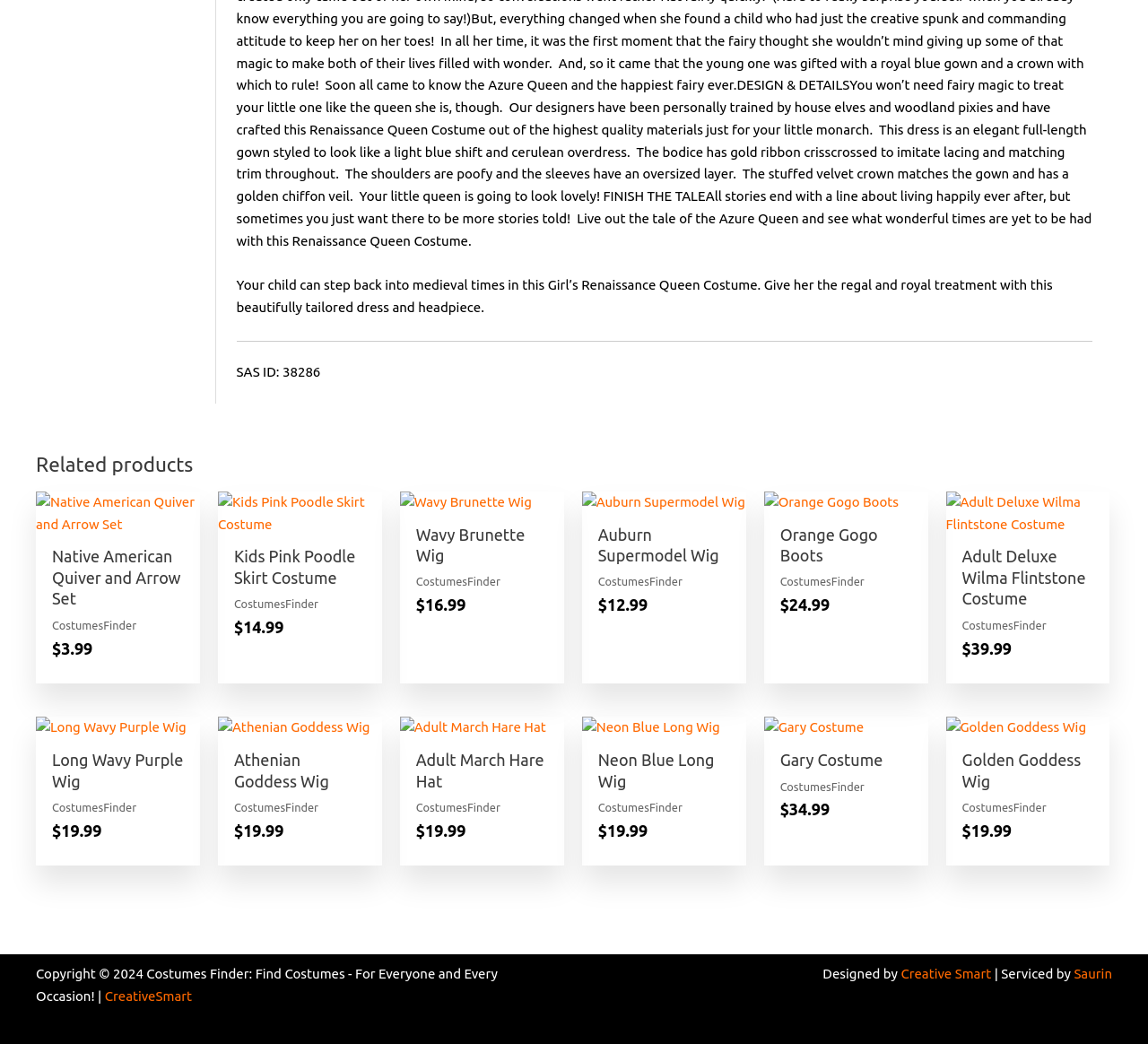Find the bounding box coordinates of the element to click in order to complete the given instruction: "View the Wavy Brunette Wig product."

[0.348, 0.471, 0.491, 0.492]